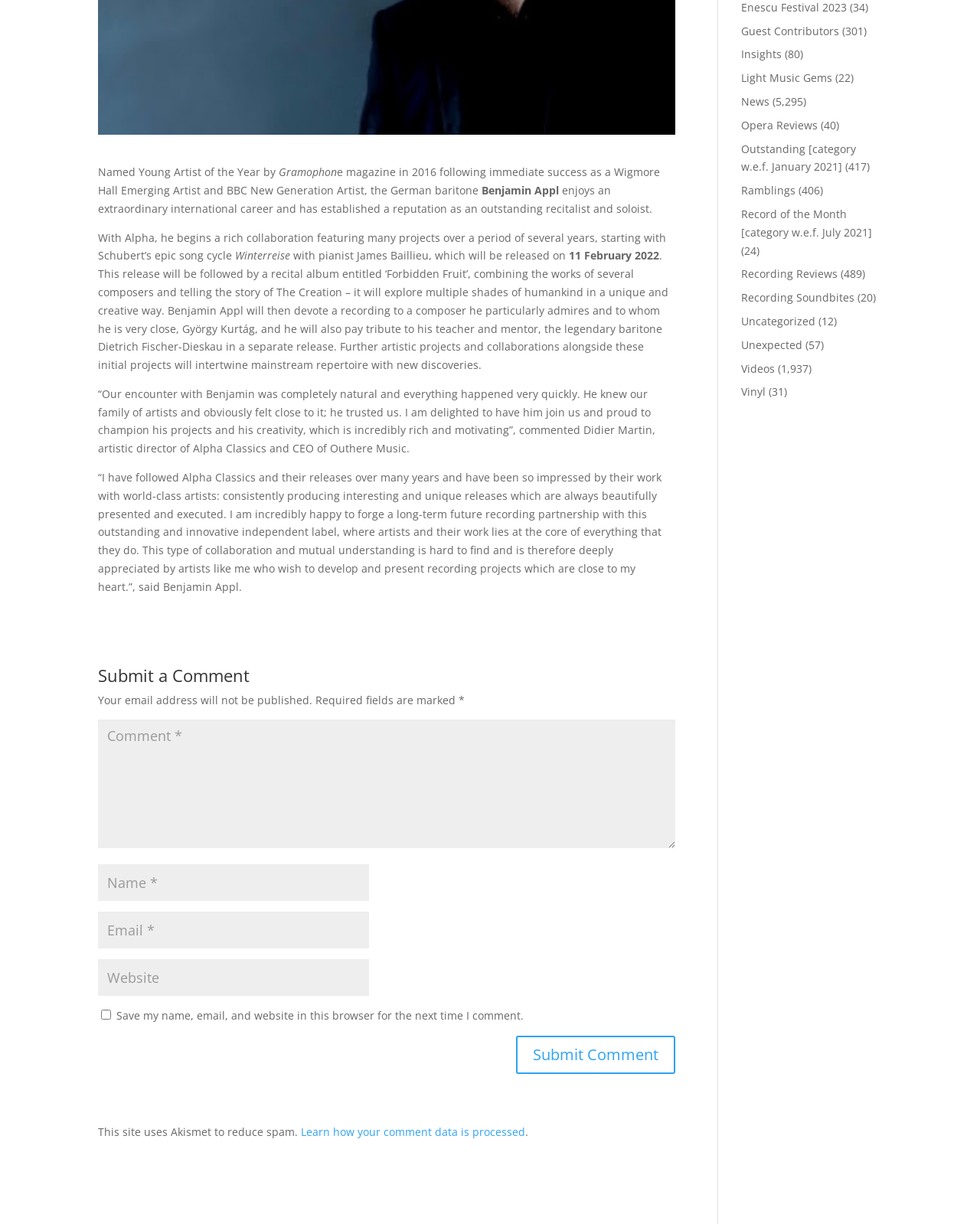Locate the bounding box of the UI element based on this description: "Videos". Provide four float numbers between 0 and 1 as [left, top, right, bottom].

[0.756, 0.295, 0.791, 0.307]